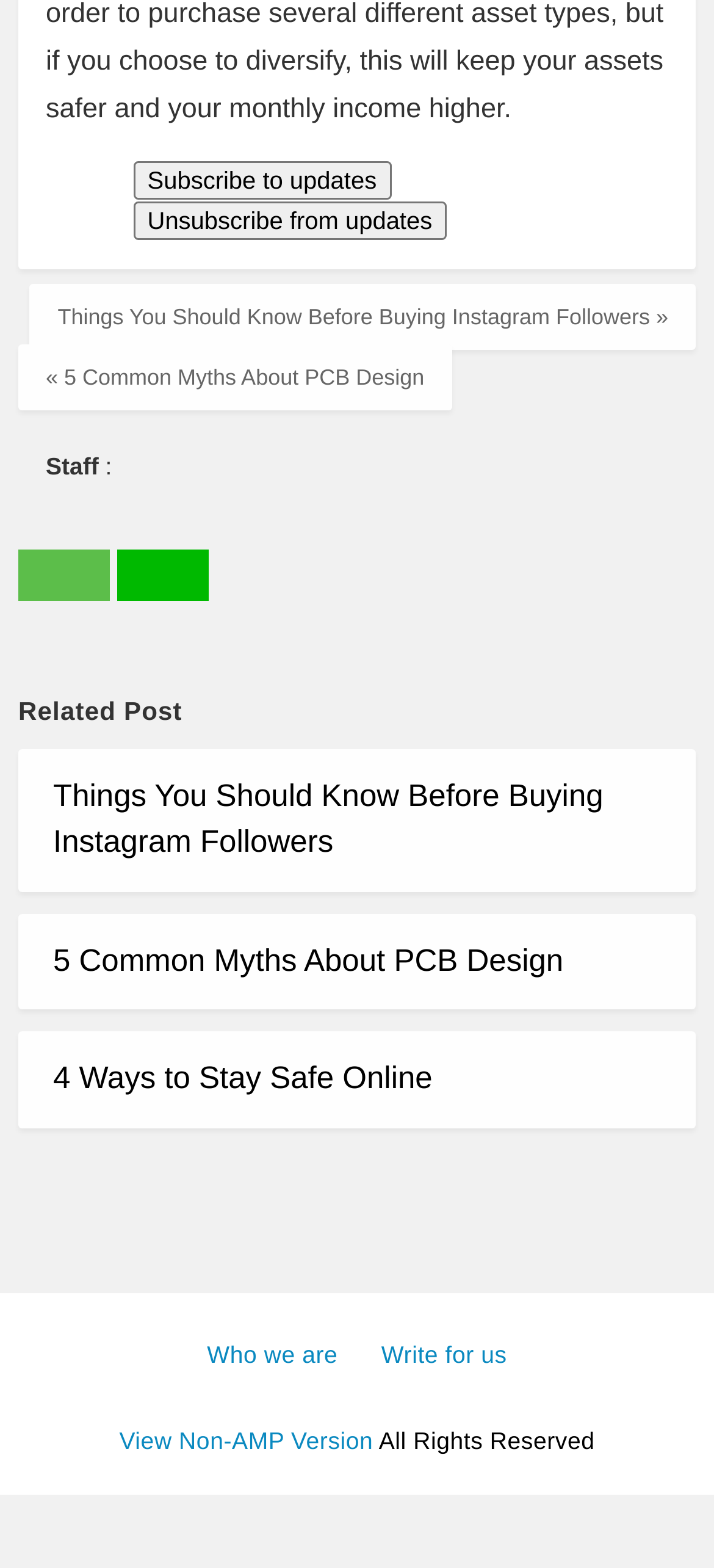Locate the bounding box coordinates of the element I should click to achieve the following instruction: "Read about things you should know before buying Instagram followers".

[0.042, 0.181, 0.974, 0.223]